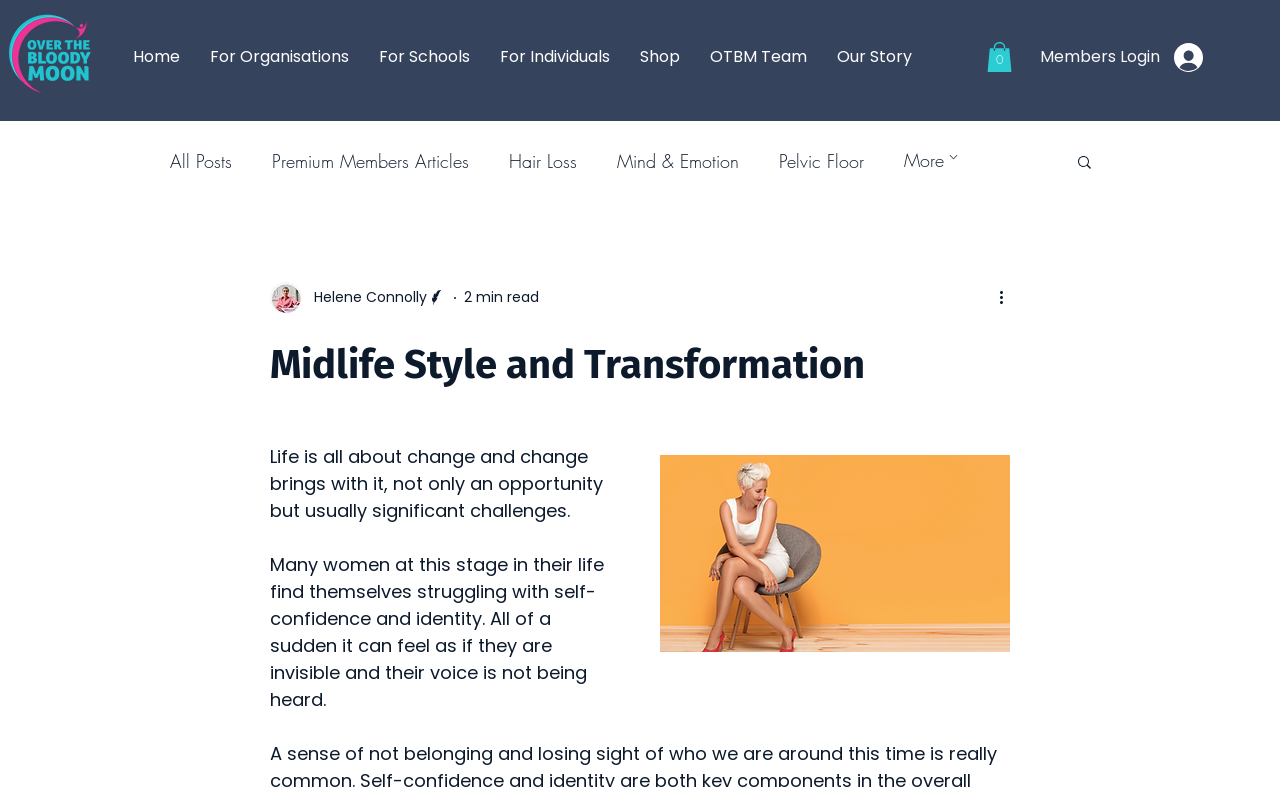Produce an extensive caption that describes everything on the webpage.

The webpage is about Midlife Style and Transformation, with a focus on women's self-confidence and identity during this stage of life. At the top, there is a navigation menu with links to different sections of the website, including Home, For Organisations, For Schools, For Individuals, Shop, OTBM Team, and Our Story. Next to the navigation menu, there is a cart button with 0 items and a members login button.

Below the navigation menu, there is a blog section with links to various articles, including All Posts, Premium Members Articles, Hair Loss, Mind & Emotion, and Pelvic Floor. There is also a search button and a "More" link with an arrow icon.

The main content of the webpage features an article written by Helene Connolly, with a writer's picture and a 2-minute read time indication. The article discusses how women in midlife often struggle with self-confidence and identity, feeling invisible and unheard. The text is divided into two paragraphs, with the first paragraph introducing the topic and the second paragraph elaborating on the struggles women face.

At the bottom of the article, there is a button with no text, and above the article, there is a heading with the title "Midlife Style and Transformation".